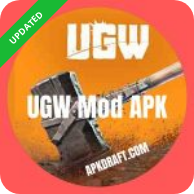Produce a meticulous caption for the image.

The image features a circular icon for the "UGW Mod APK," showcasing a graphic design that includes the text "UGW" prominently displayed at the top. Below this title, the words "UGW Mod APK" are highlighted, indicating its function as a modified version of the original game. The background is a bold orange color, which suggests action and excitement, while an image of a hammer adds a dynamic visual element, possibly symbolizing strength or construction. A green banner labeled "UPDATED" spans across the top-left corner, signaling that this APK has received recent enhancements or modifications. The bottom of the image includes the website URL, "apkdraft.com," indicating where users can find more information or download this version of the app.